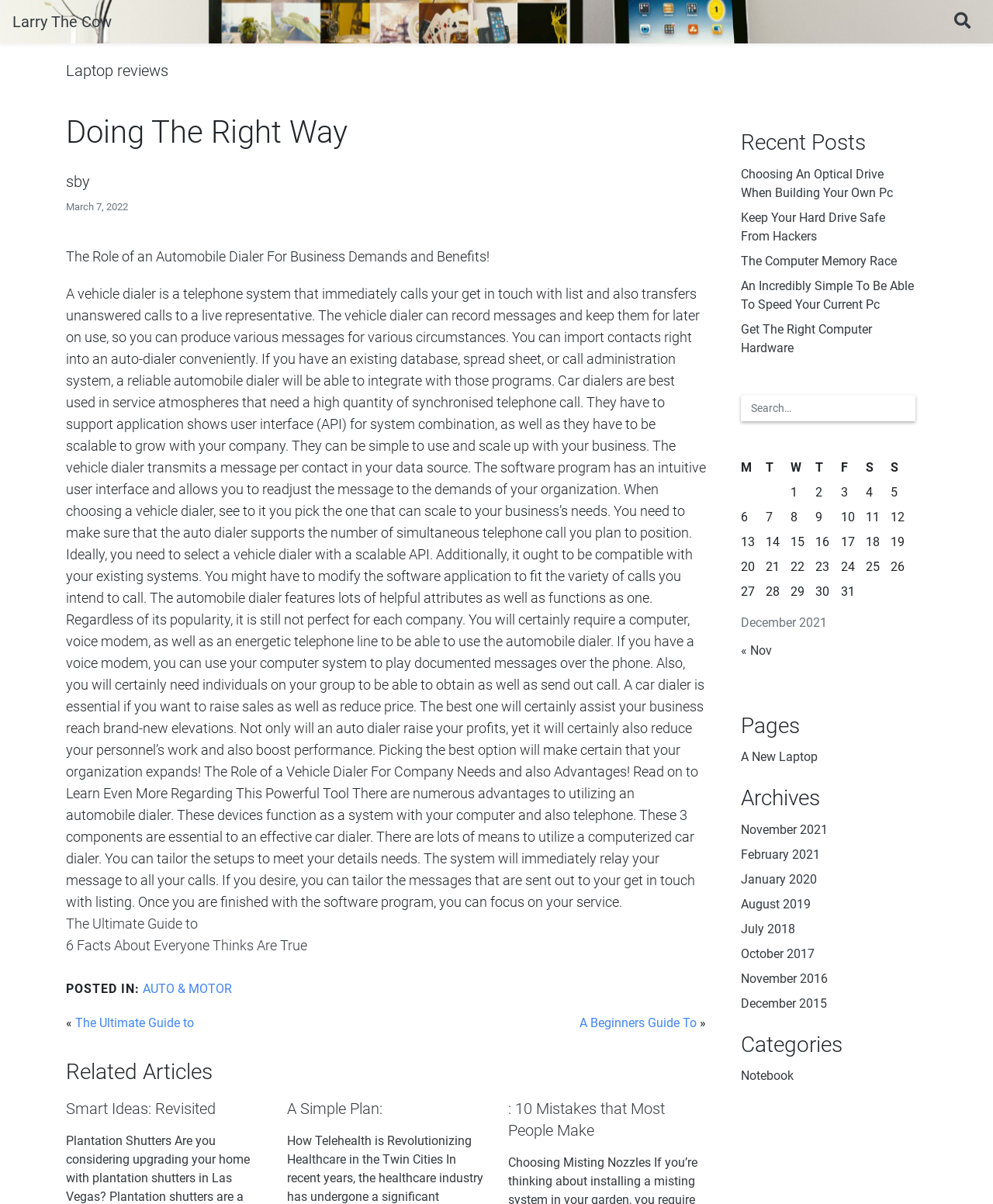Please identify the bounding box coordinates of the region to click in order to complete the given instruction: "View recent posts". The coordinates should be four float numbers between 0 and 1, i.e., [left, top, right, bottom].

[0.746, 0.108, 0.922, 0.129]